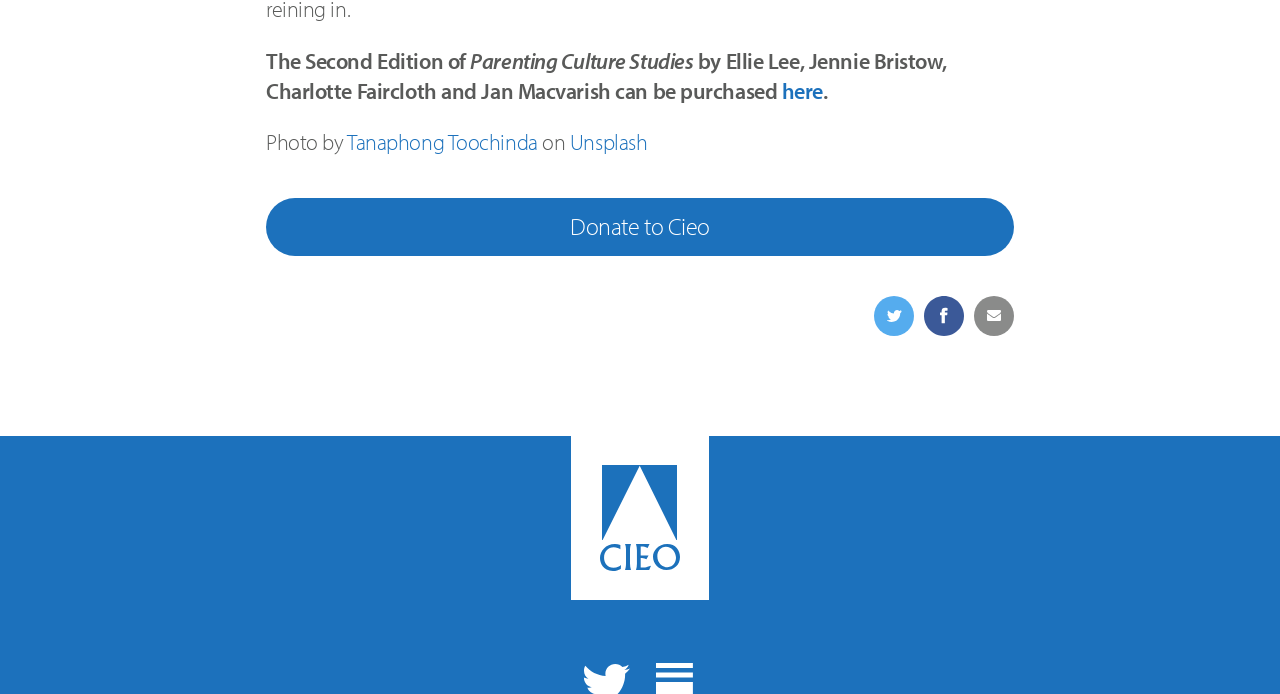Please respond to the question with a concise word or phrase:
Who are the authors of the book?

Ellie Lee, Jennie Bristow, Charlotte Faircloth and Jan Macvarish